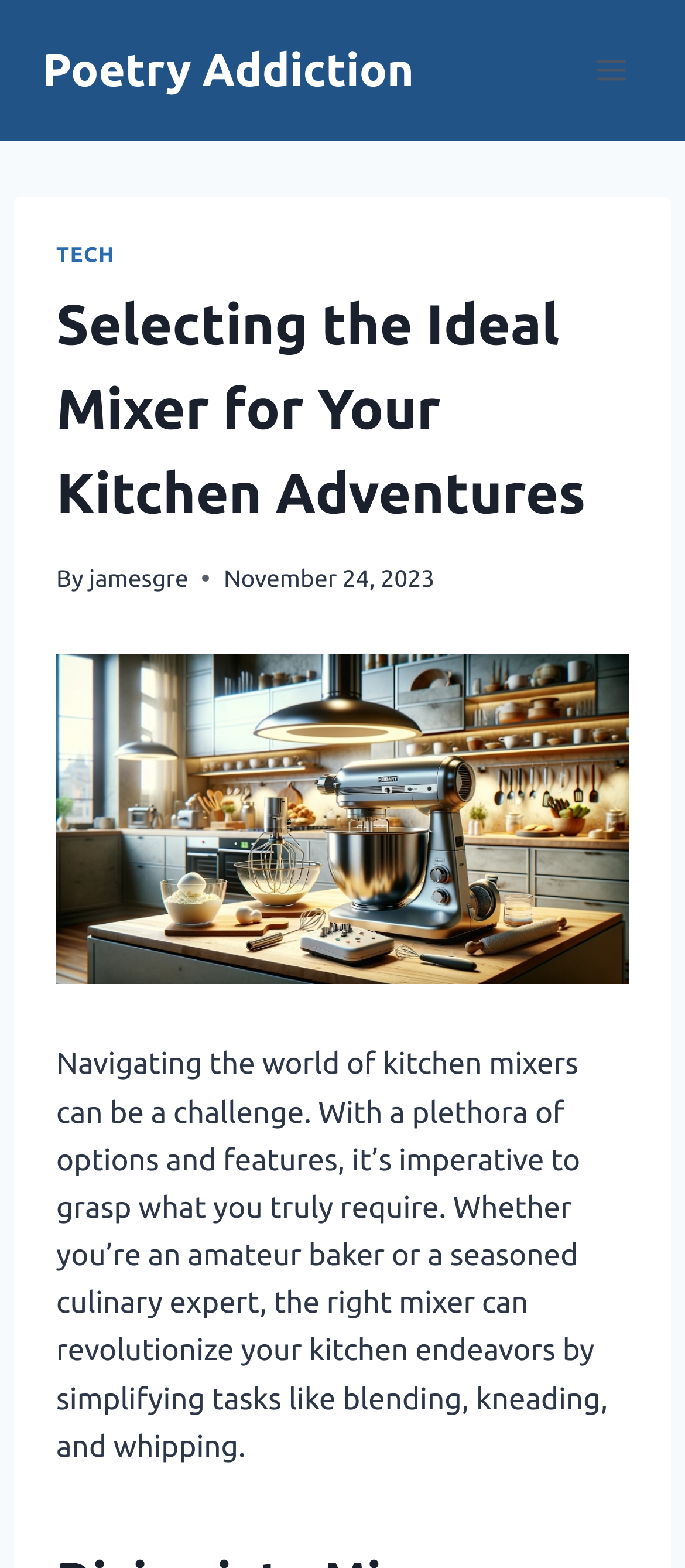Given the element description "jamesgre" in the screenshot, predict the bounding box coordinates of that UI element.

[0.13, 0.359, 0.275, 0.377]